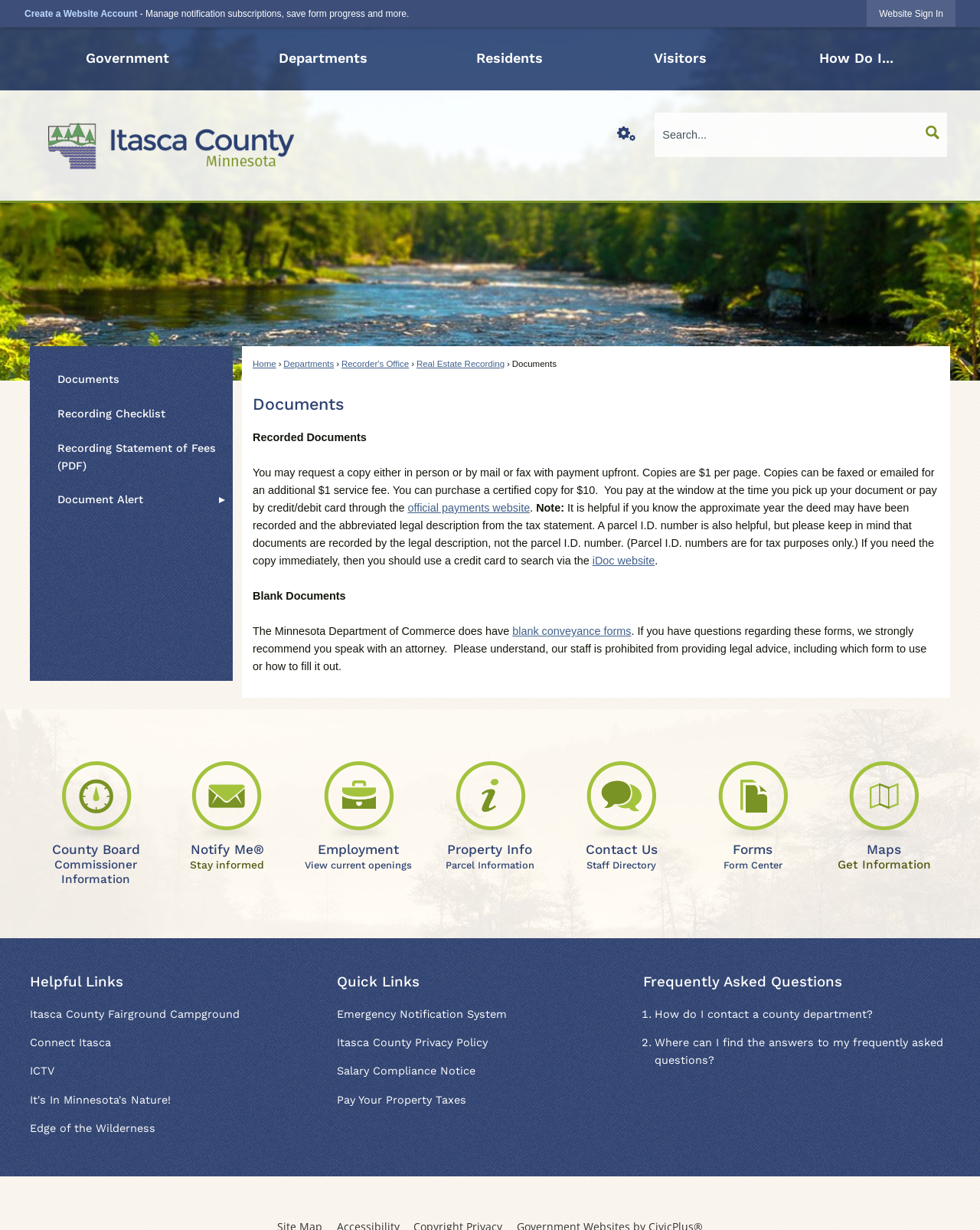Extract the bounding box of the UI element described as: "Departments".

[0.229, 0.031, 0.43, 0.064]